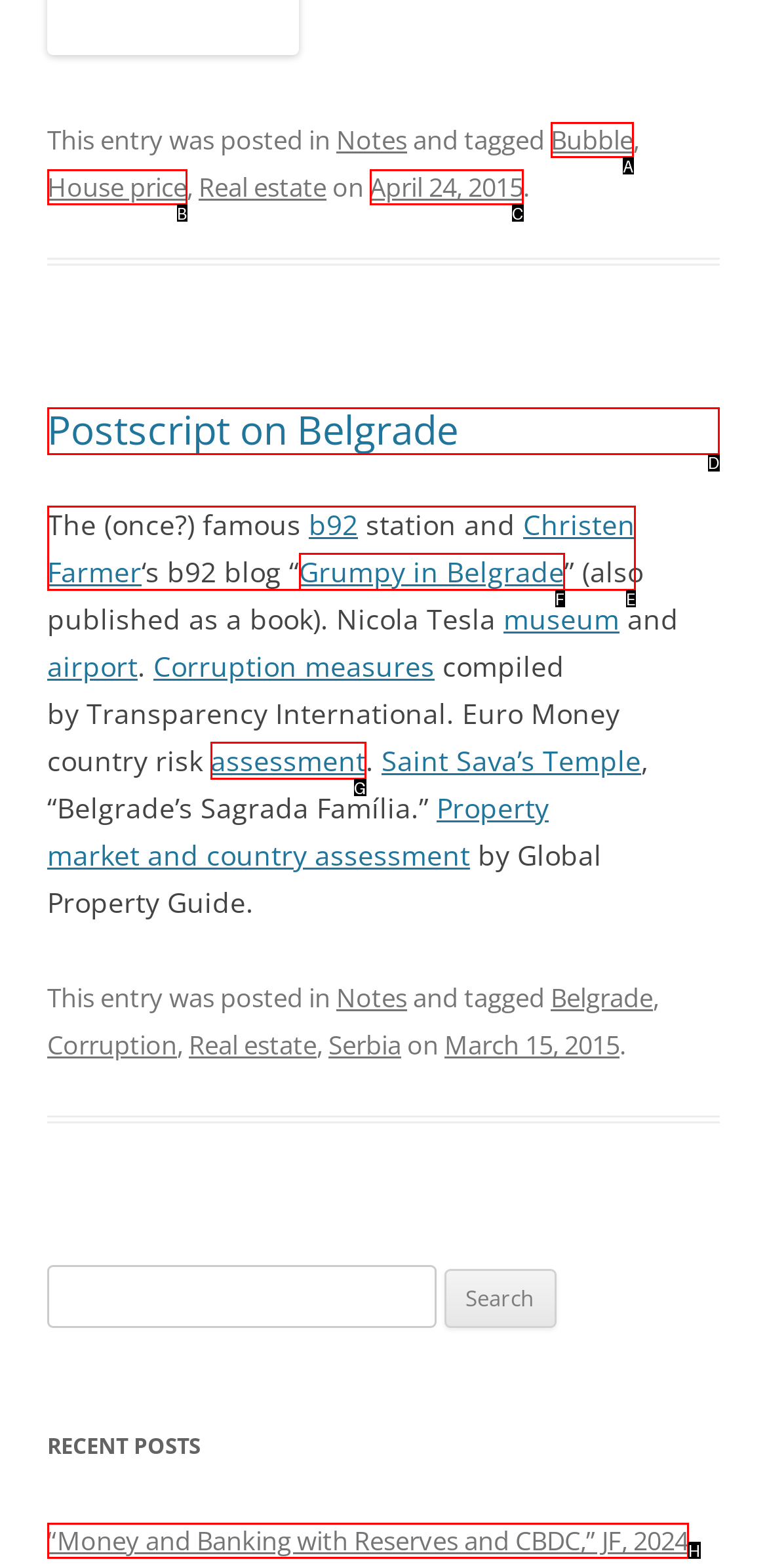Which letter corresponds to the correct option to complete the task: Read the post about Belgrade?
Answer with the letter of the chosen UI element.

D